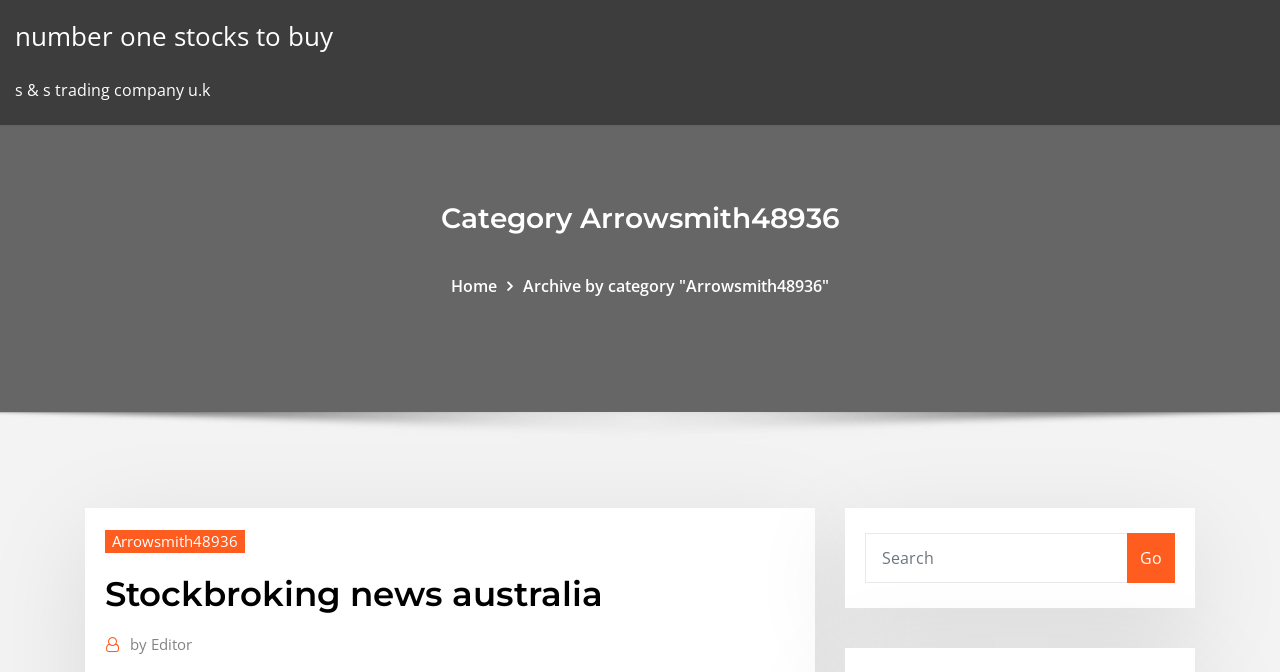Respond to the question below with a single word or phrase: What is the name of the trading company mentioned?

& s trading company u.k